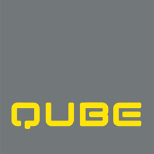Provide a brief response to the question below using a single word or phrase: 
What type of event is Qube sponsoring?

Race event